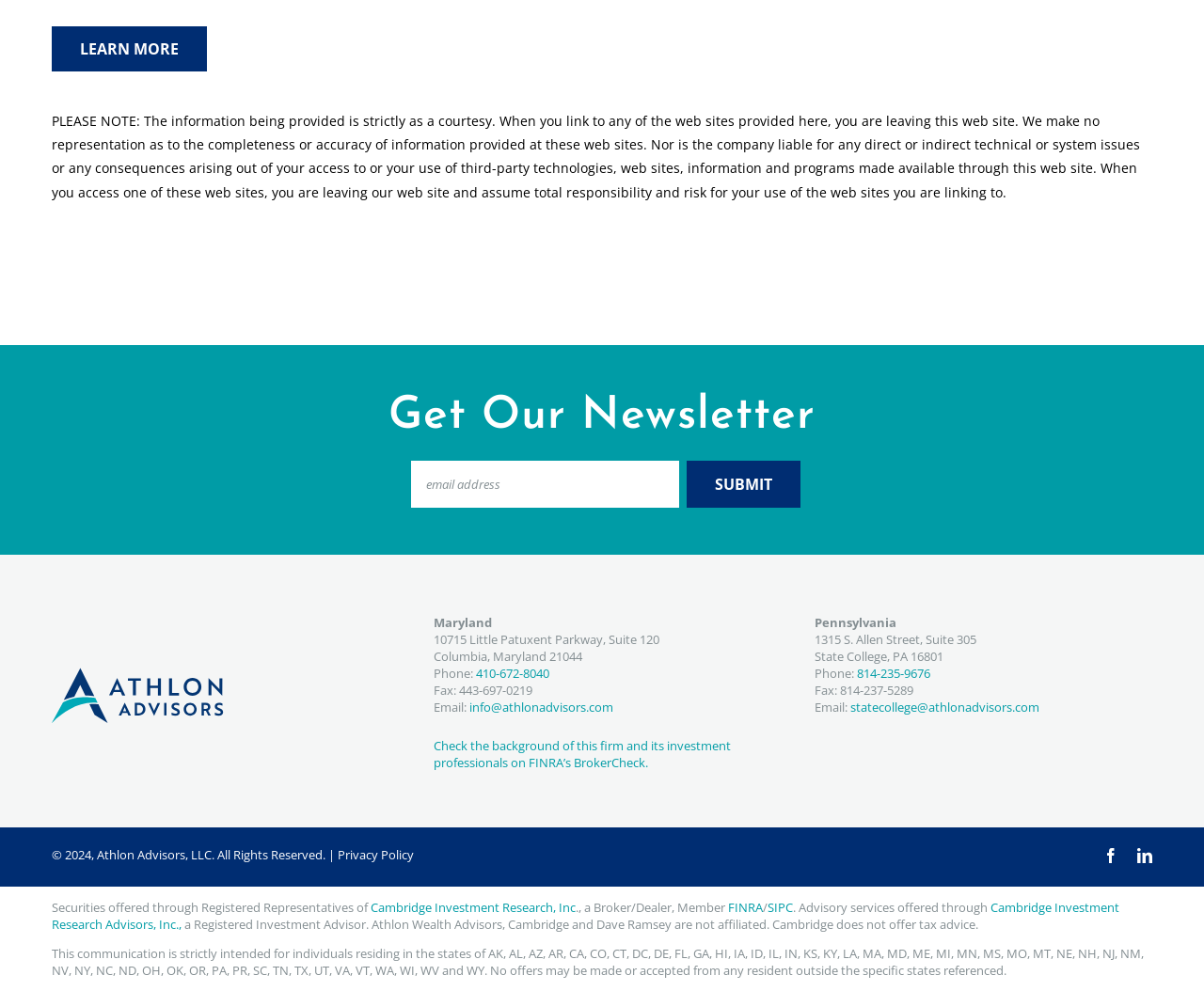Pinpoint the bounding box coordinates of the clickable area necessary to execute the following instruction: "Click the 'LEARN MORE' link". The coordinates should be given as four float numbers between 0 and 1, namely [left, top, right, bottom].

[0.043, 0.027, 0.172, 0.072]